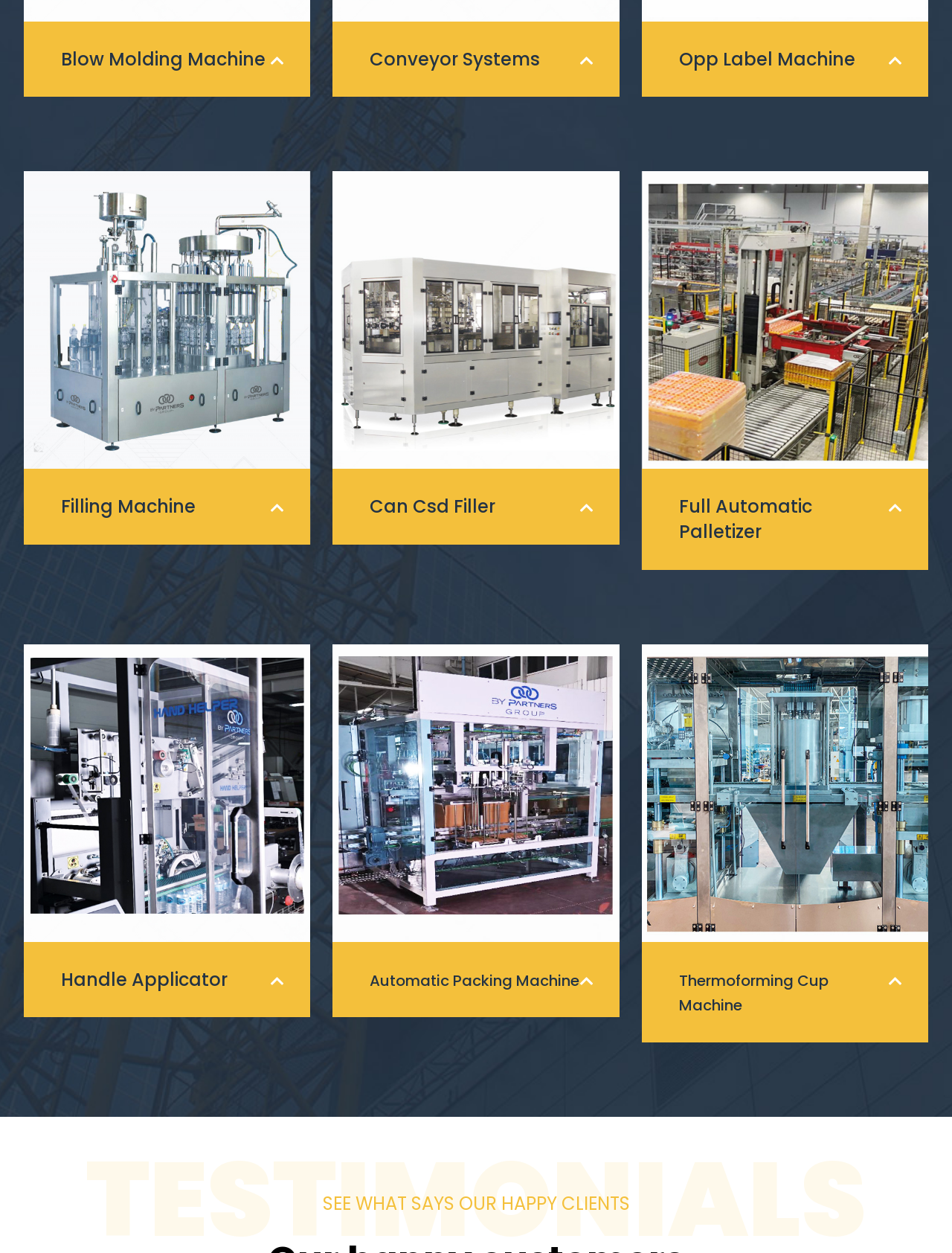Please determine the bounding box coordinates of the element to click on in order to accomplish the following task: "View Conveyor Systems". Ensure the coordinates are four float numbers ranging from 0 to 1, i.e., [left, top, right, bottom].

[0.349, 0.017, 0.651, 0.077]